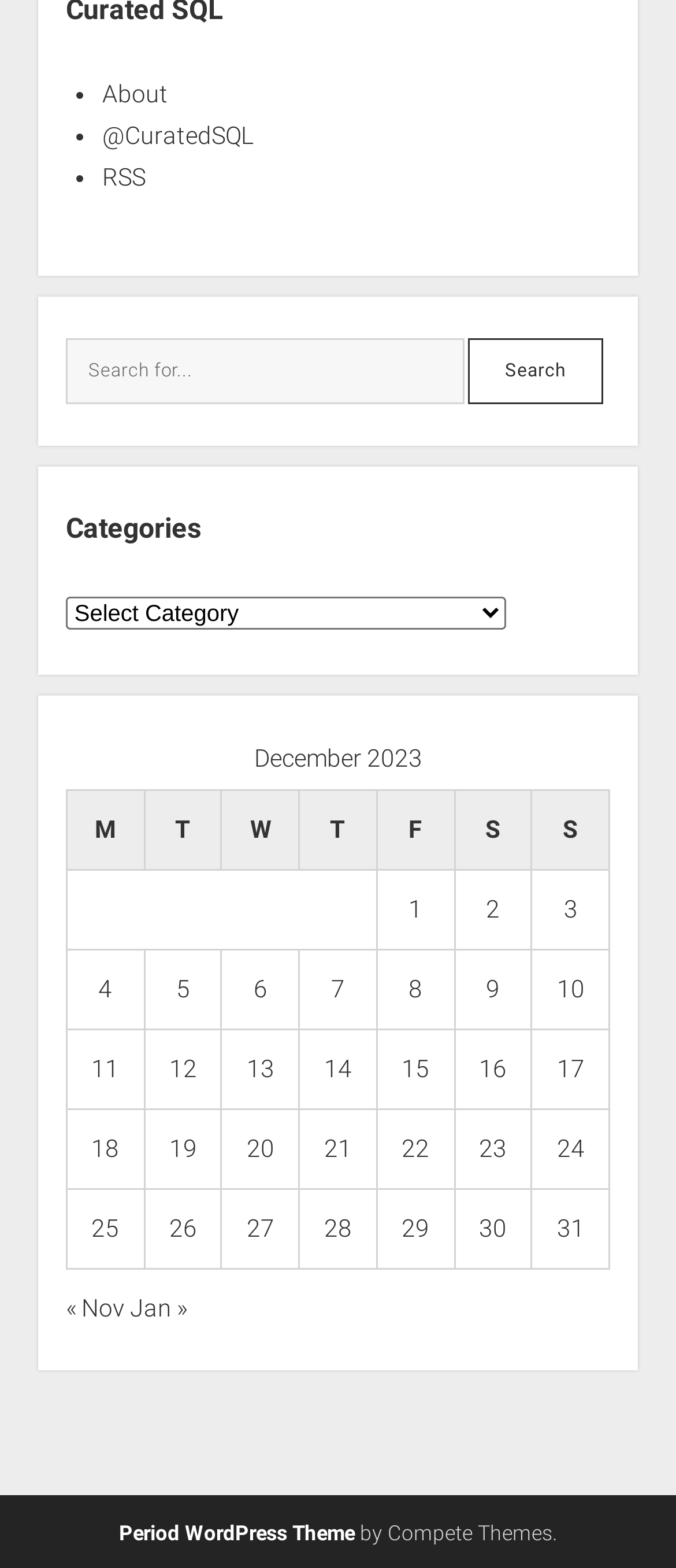What is the earliest date with published posts?
Refer to the image and provide a one-word or short phrase answer.

December 1, 2023